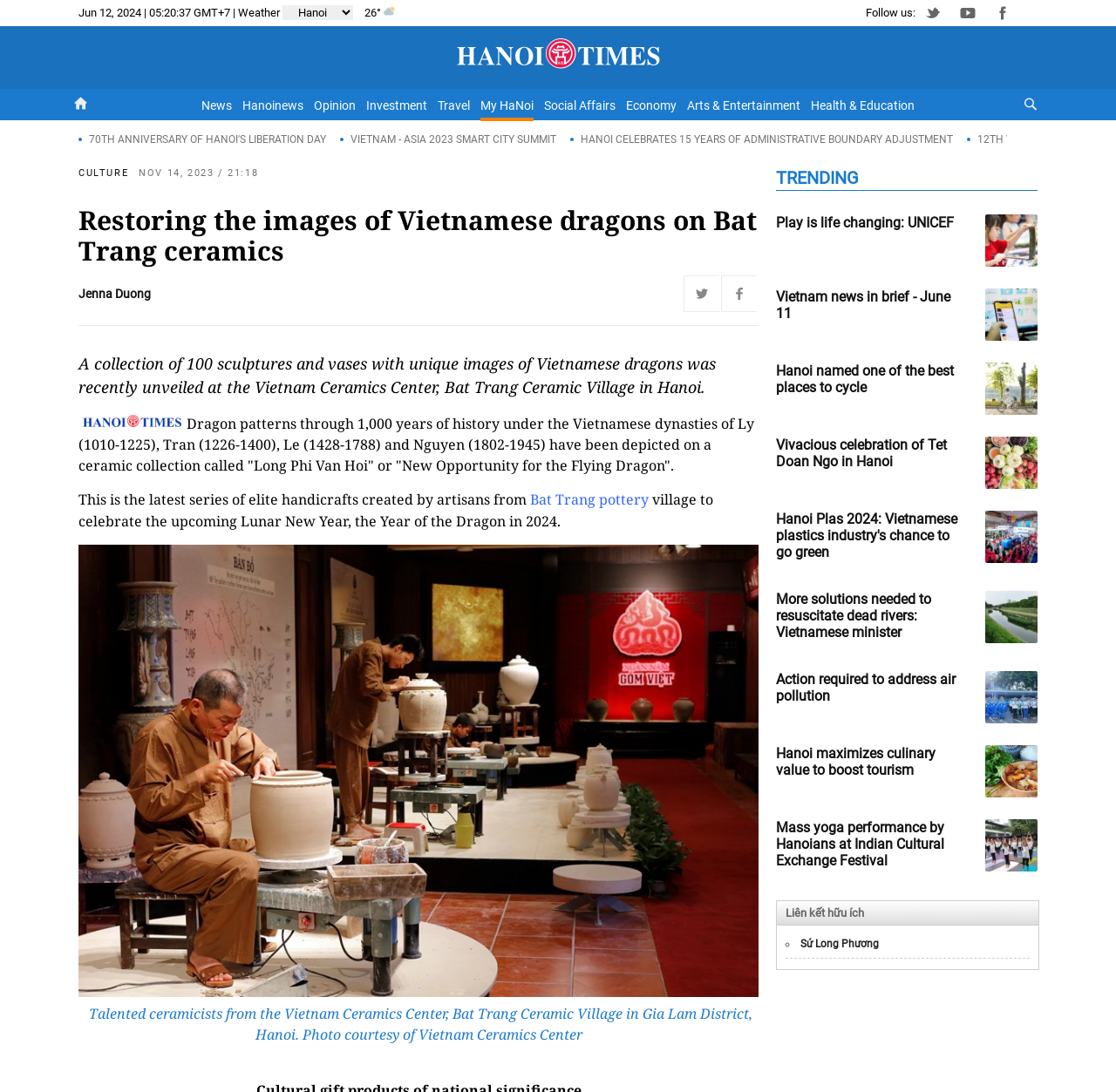Please reply to the following question with a single word or a short phrase:
What is the name of the ceramic village mentioned in the article?

Bat Trang Ceramic Village